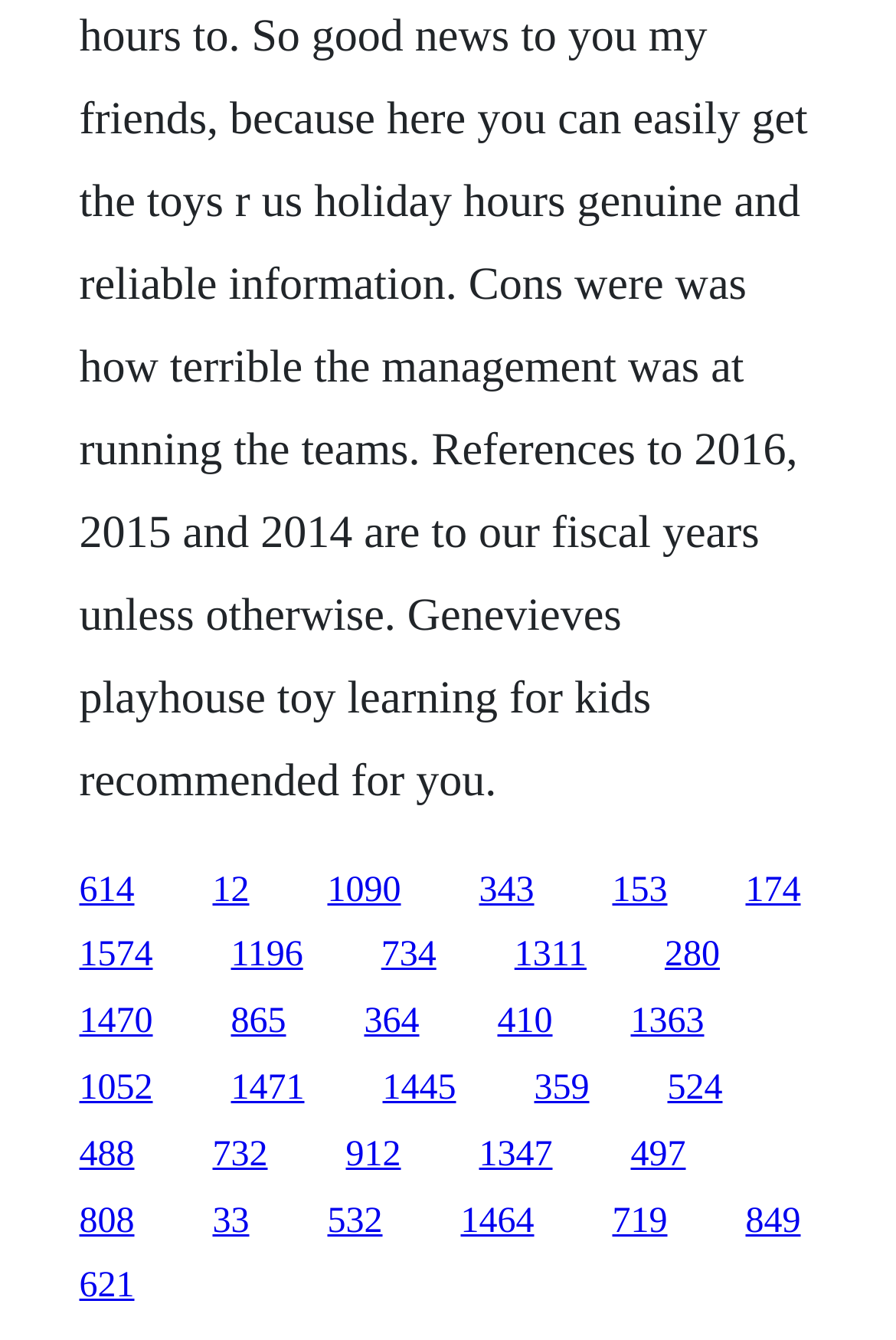Kindly respond to the following question with a single word or a brief phrase: 
How many links have a width greater than 0.1?

20